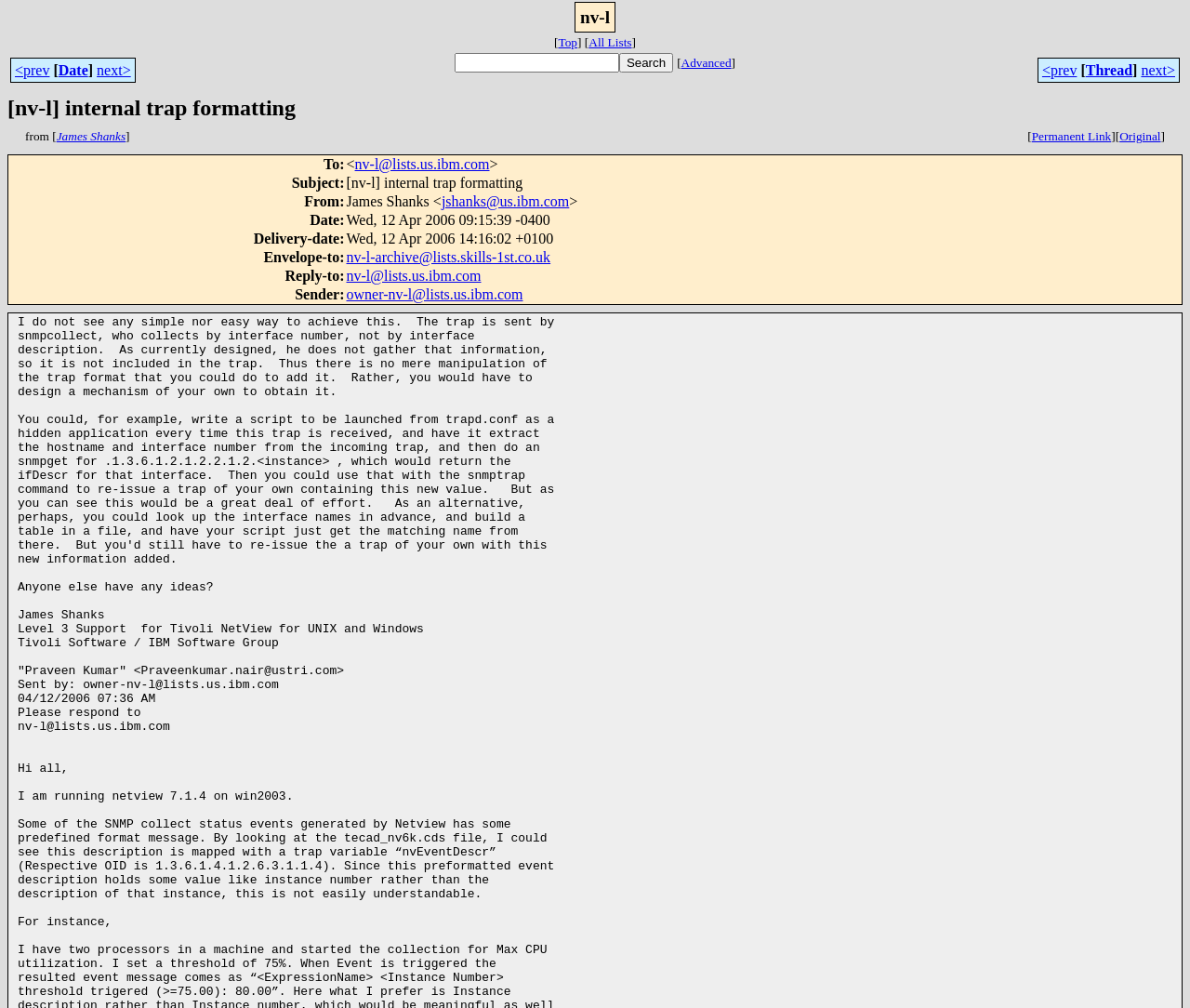Indicate the bounding box coordinates of the element that needs to be clicked to satisfy the following instruction: "Click on the 'Top' link". The coordinates should be four float numbers between 0 and 1, i.e., [left, top, right, bottom].

[0.469, 0.035, 0.485, 0.049]